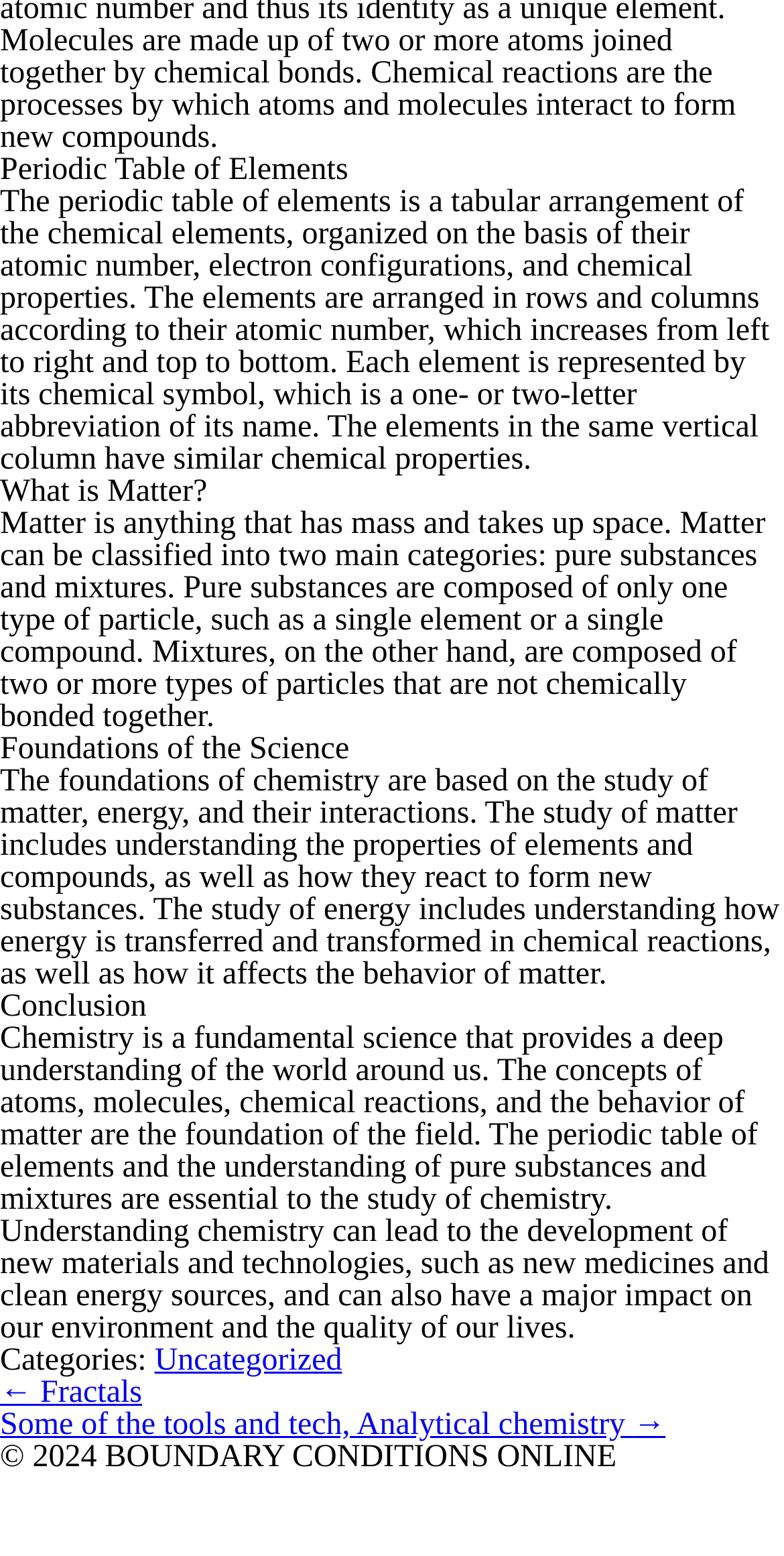Analyze the image and provide a detailed answer to the question: What is the copyright year of the website?

The copyright year of the website is 2024, as stated in the footer section, specifically in the text '© 2024 BOUNDARY CONDITIONS ONLINE'.